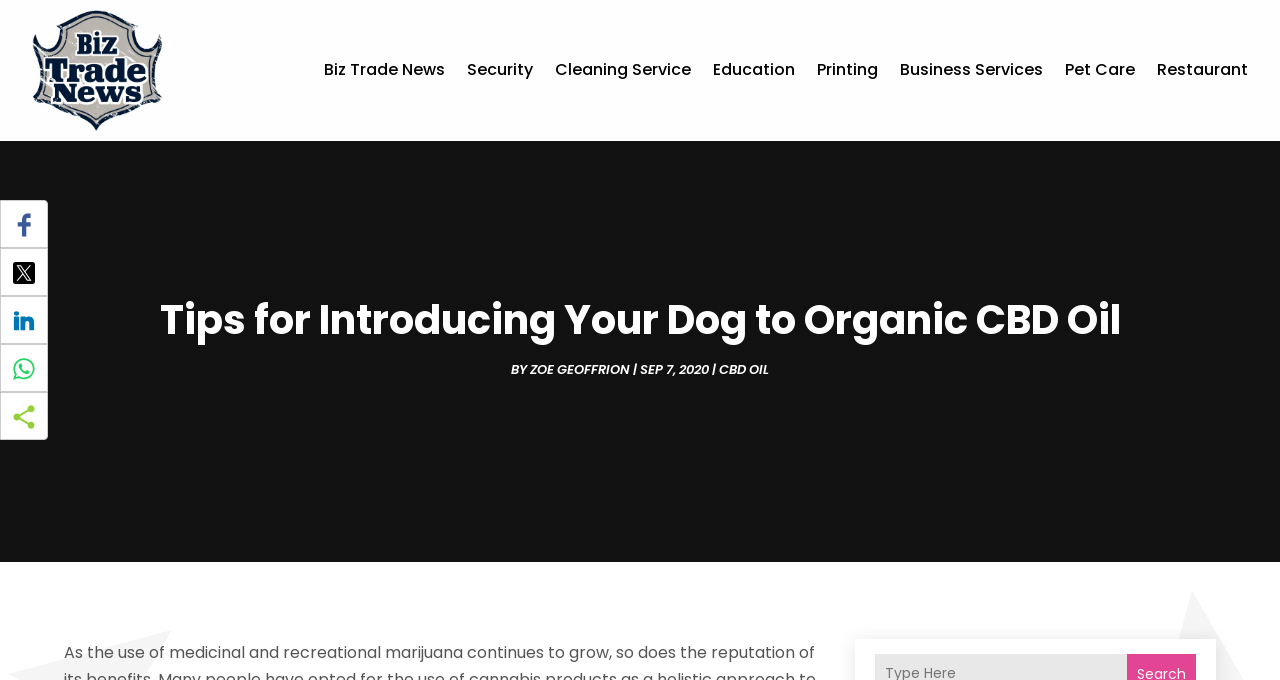Specify the bounding box coordinates of the area to click in order to follow the given instruction: "Click on the Biz Trade News link."

[0.025, 0.015, 0.127, 0.192]